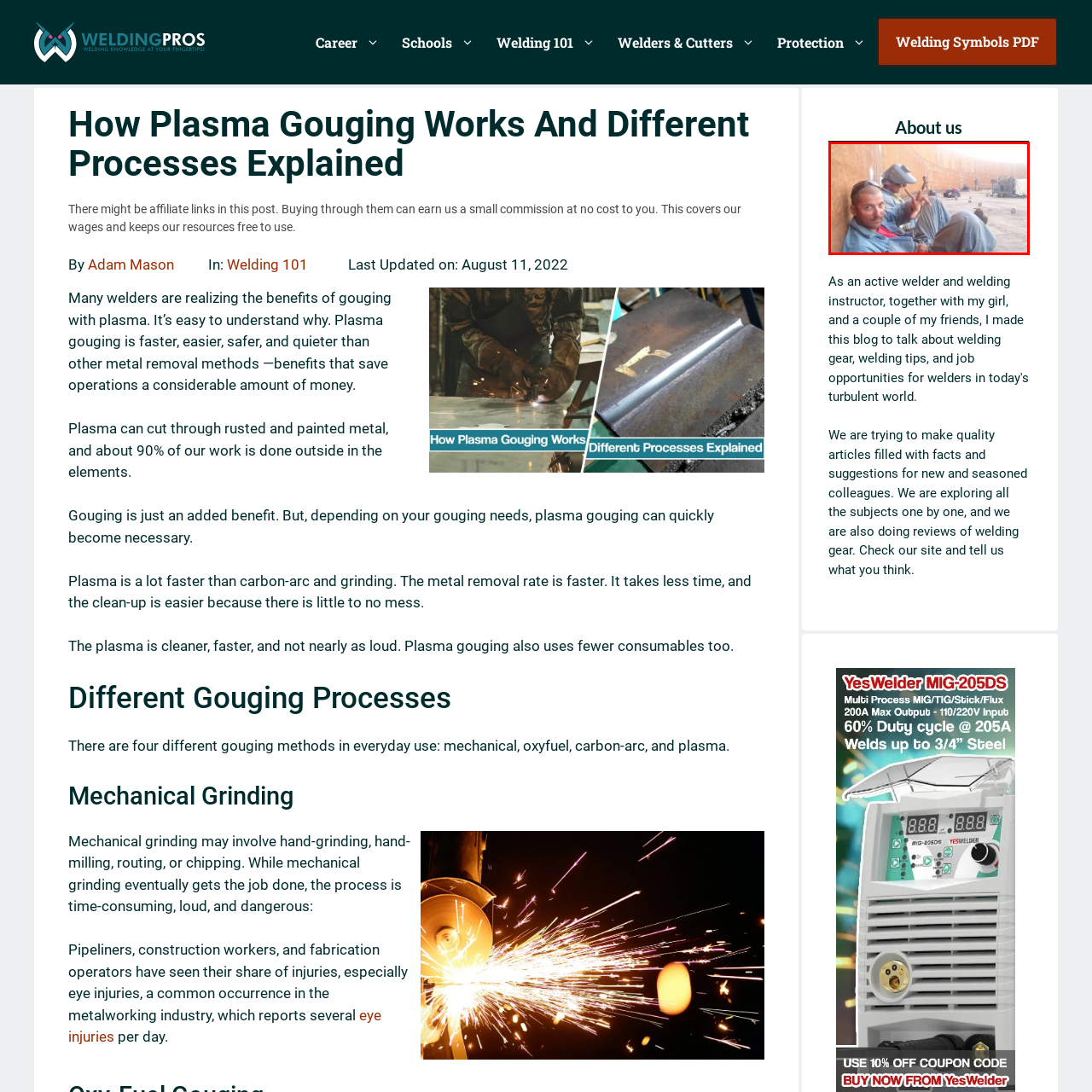What is the worker in the background doing?
Analyze the highlighted section in the red bounding box of the image and respond to the question with a detailed explanation.

In the background of the image, we can see another worker who is wearing a helmet, and he appears to be focused on his task amidst the construction setup, which suggests that he is actively working on the project.